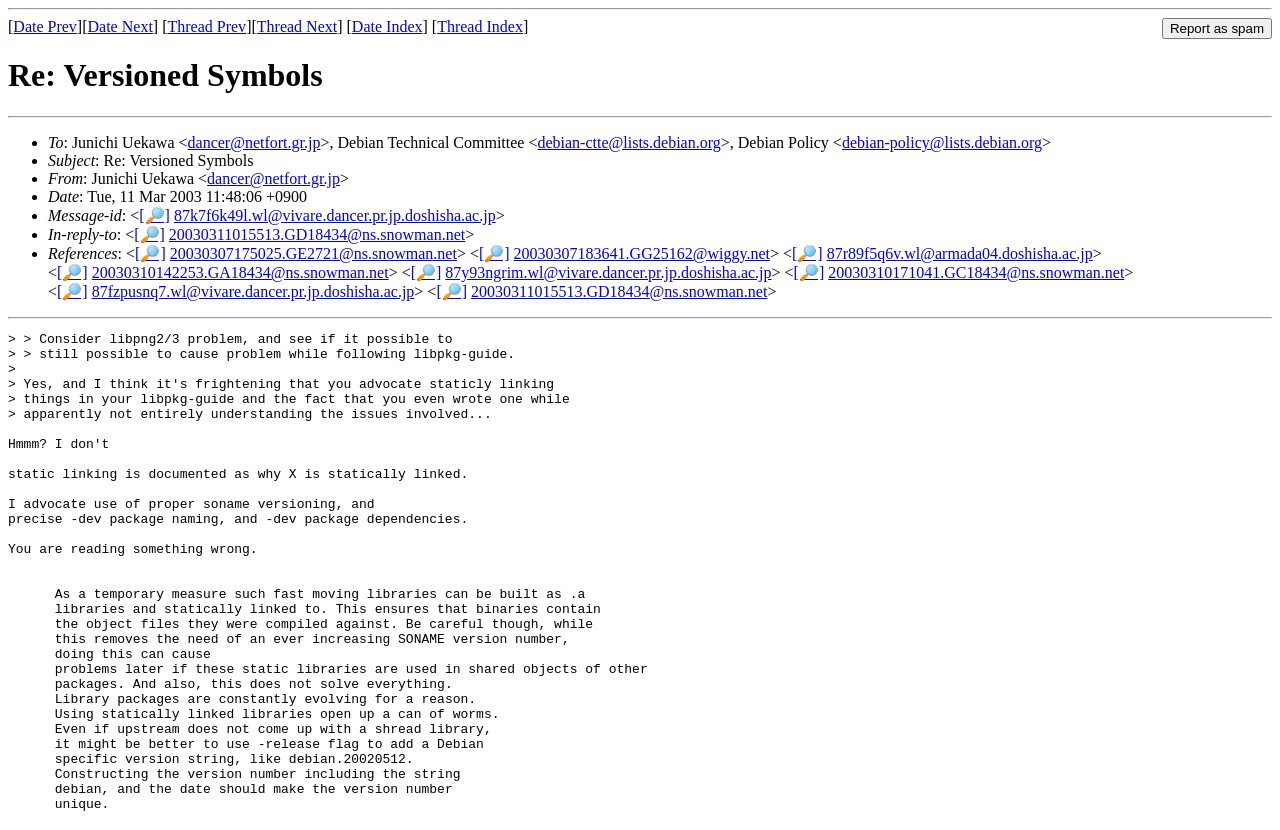Create a detailed summary of all the visual and textual information on the webpage.

The webpage is a discussion thread about "Versioned Symbols" with a focus on email communication. At the top, there is a horizontal separator followed by a button to "Report as spam" and several links to navigate through the thread, including "Date Prev", "Date Next", "Thread Prev", "Thread Next", "Date Index", and "Thread Index". 

Below these links, there is a heading "Re: Versioned Symbols" followed by another horizontal separator. The main content of the page is a list of email details, each marked with a bullet point. The list includes information such as the sender's email address, the subject of the email, the date and time it was sent, and the message ID. 

Each email detail section is separated by a small gap, and some of them have links to reply to the email or view the original message. The email addresses and message IDs are clickable links. There are no images on the page. The overall layout is organized, with clear headings and concise text, making it easy to follow the discussion thread.